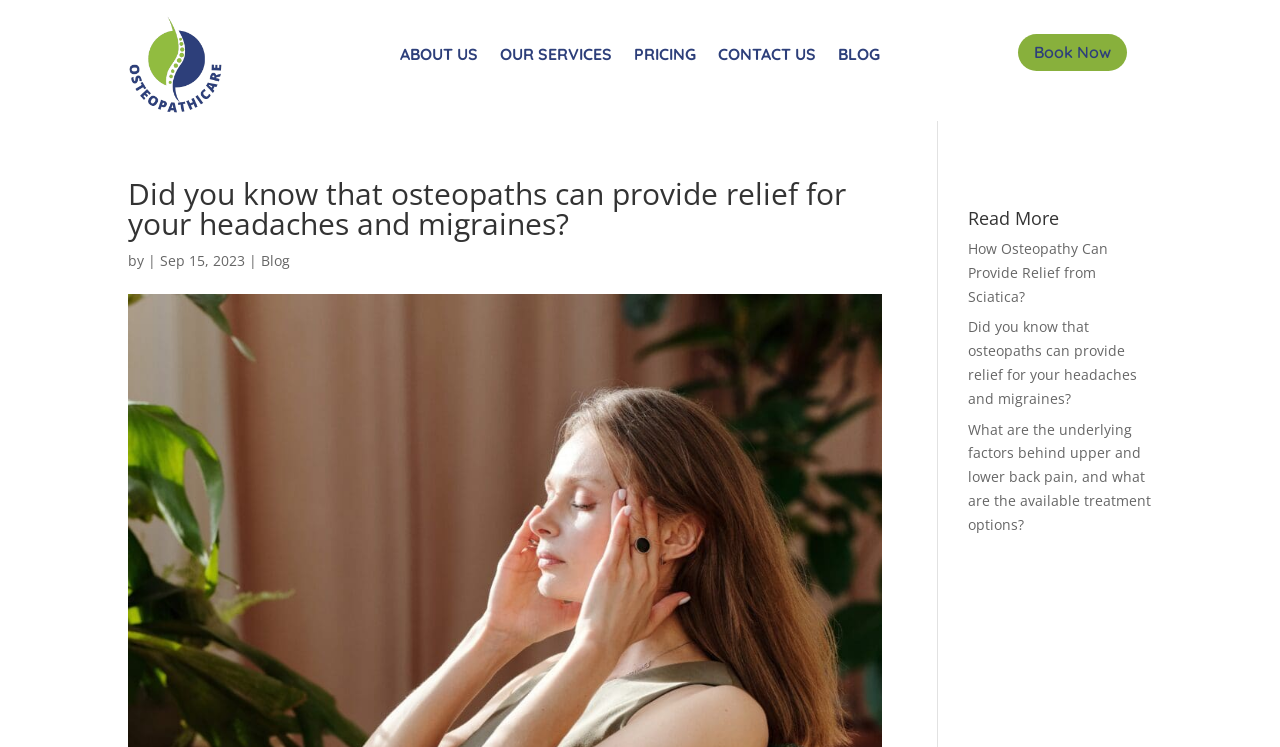What is the first menu item?
Provide a thorough and detailed answer to the question.

By examining the navigation menu, I found that the first menu item is 'ABOUT US', which is located at the top of the webpage with a bounding box coordinate of [0.312, 0.063, 0.373, 0.092].